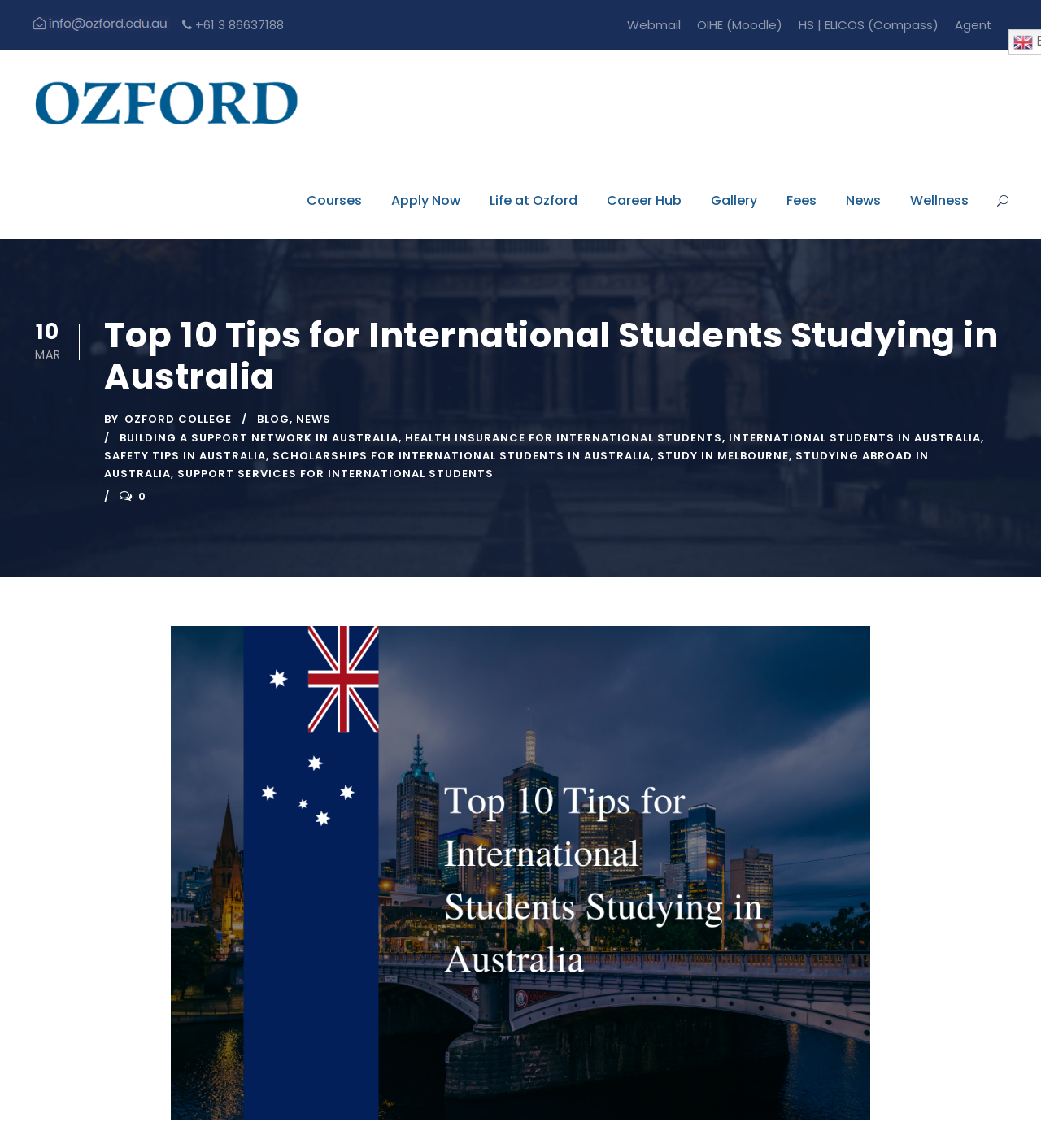Find the bounding box coordinates of the area that needs to be clicked in order to achieve the following instruction: "View Courses". The coordinates should be specified as four float numbers between 0 and 1, i.e., [left, top, right, bottom].

[0.295, 0.165, 0.348, 0.208]